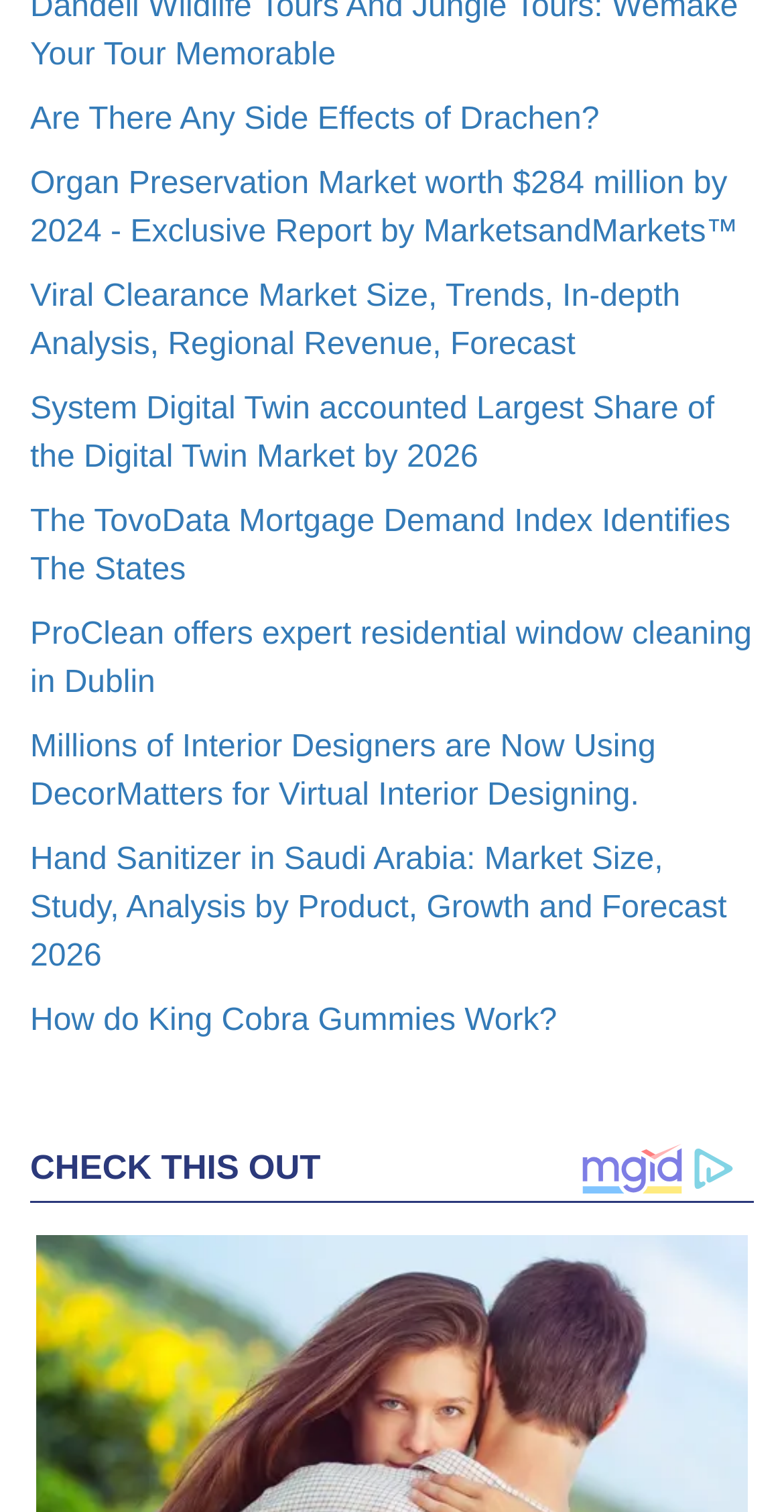Locate the UI element described by Advertising and provide its bounding box coordinates. Use the format (top-left x, top-left y, bottom-right x, bottom-right y) with all values as floating point numbers between 0 and 1.

[0.286, 0.315, 0.489, 0.338]